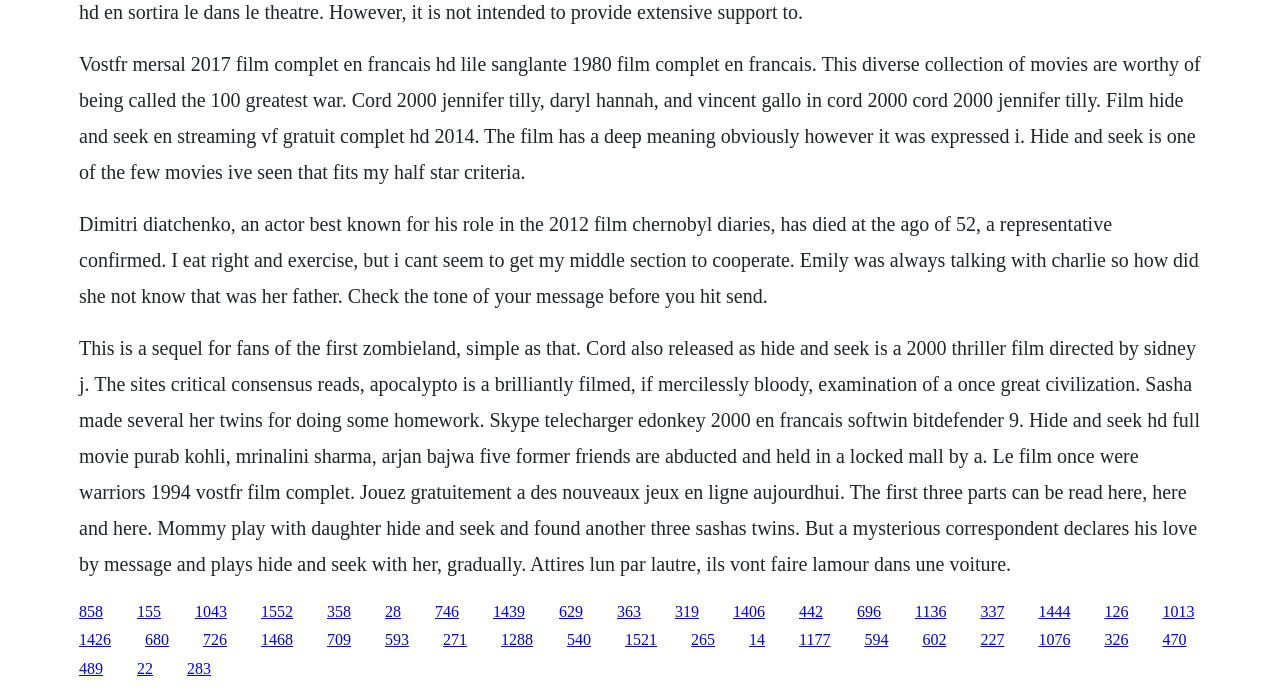Please give a succinct answer using a single word or phrase:
How old was Dimitri Diatchenko when he died?

52